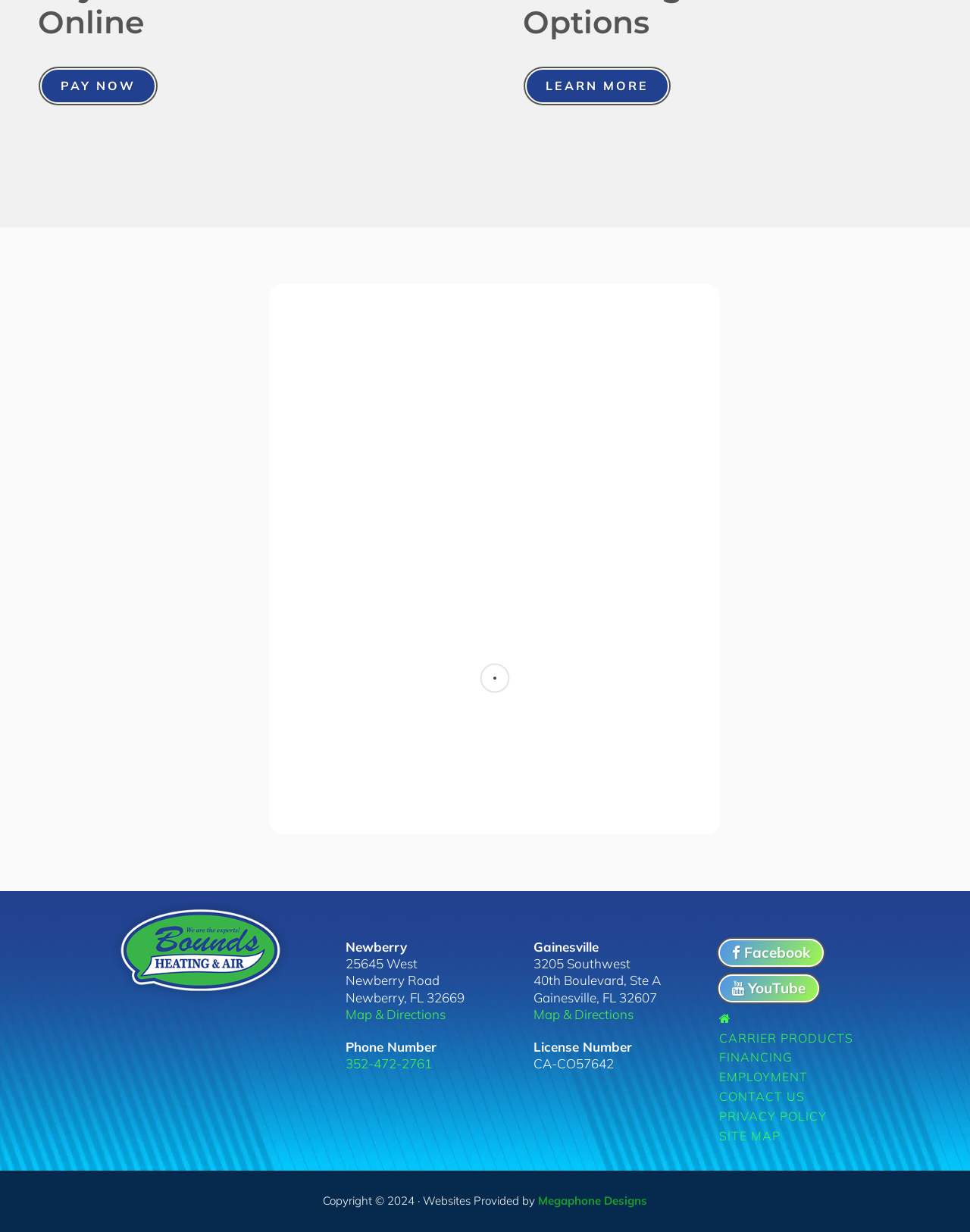What is the phone number of the Gainesville location?
Using the image provided, answer with just one word or phrase.

352-472-2761